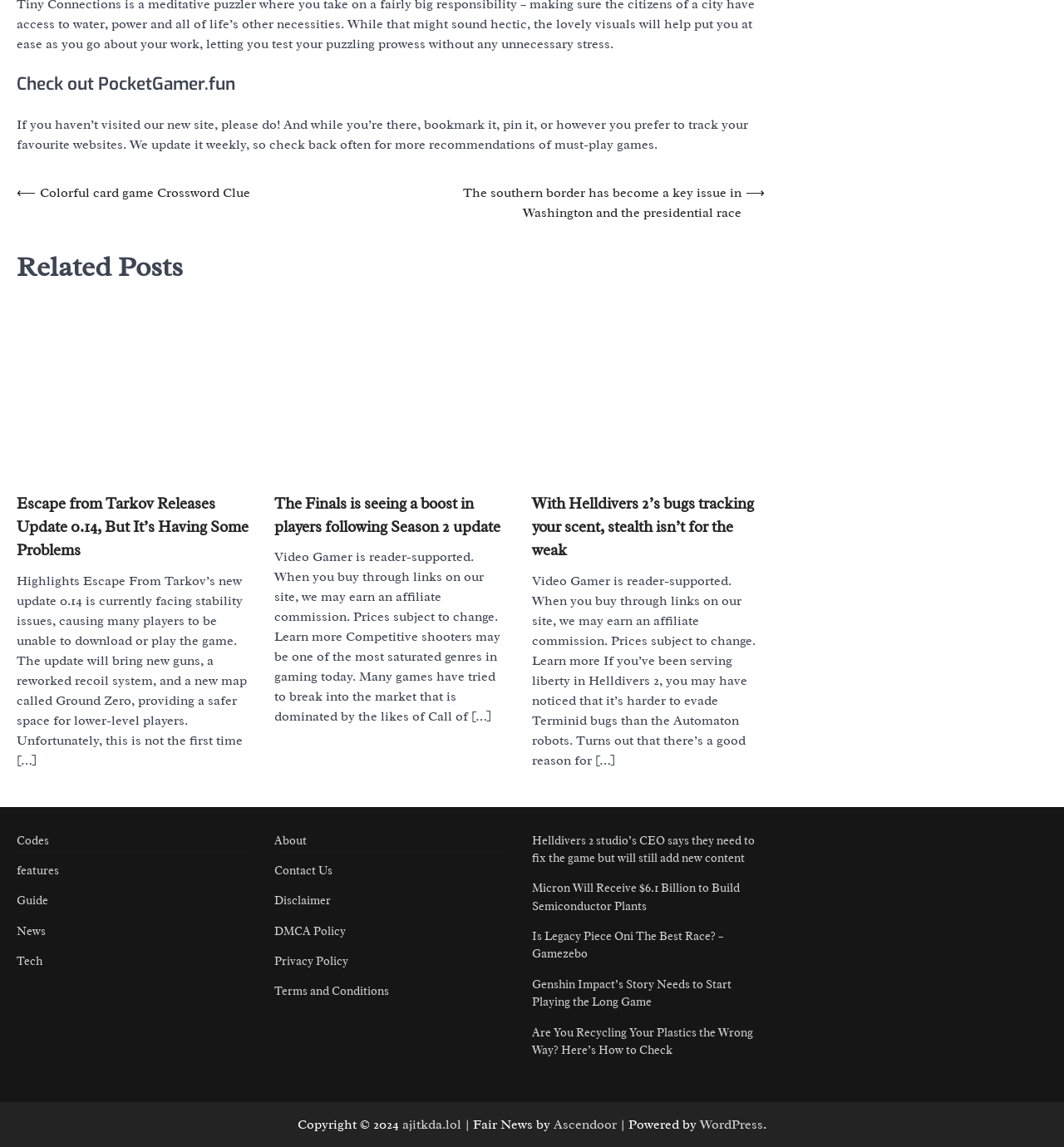Please determine the bounding box coordinates for the UI element described as: "Privacy Policy".

[0.258, 0.831, 0.327, 0.844]